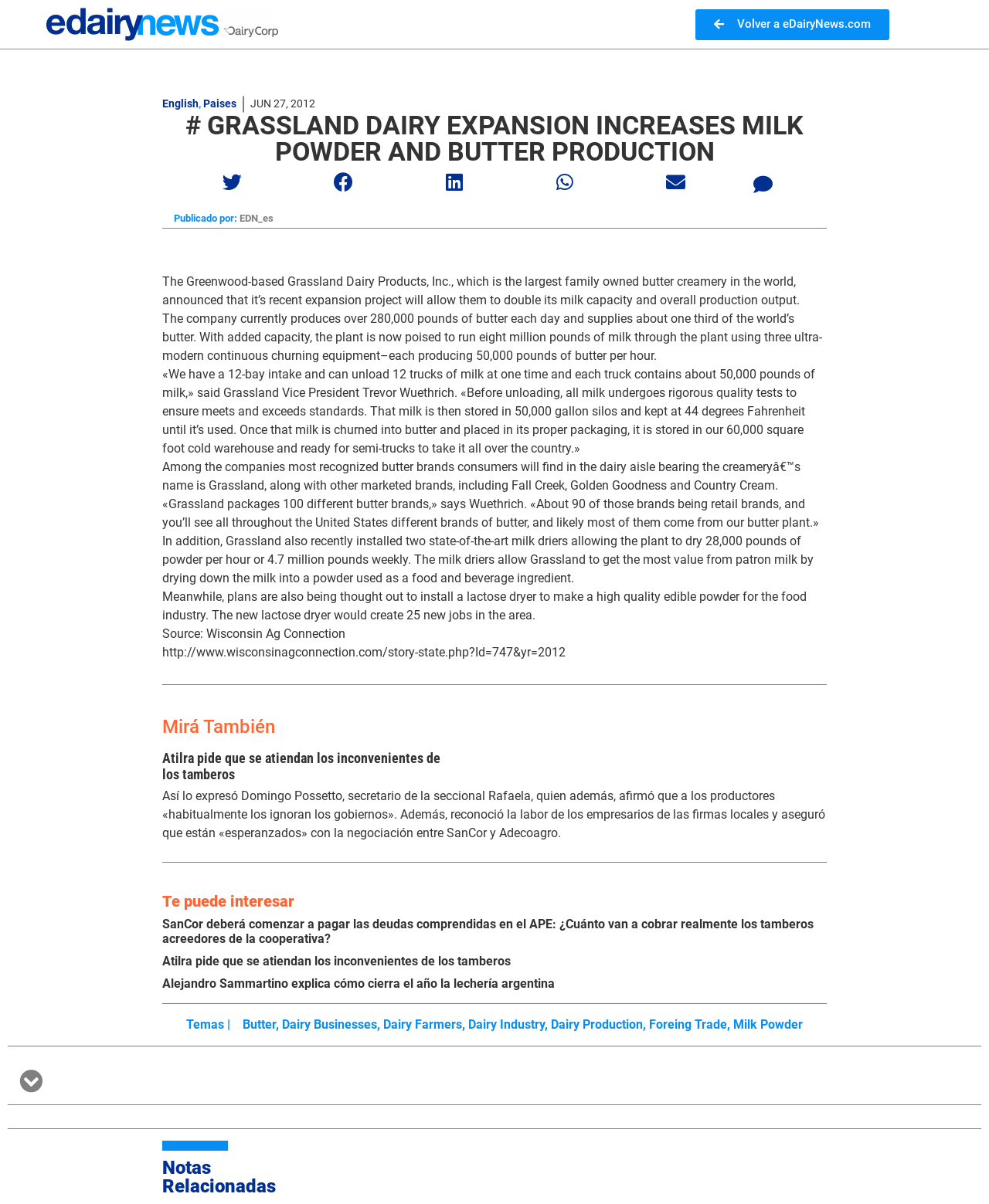What is the name of the vice president of Grassland who commented on the expansion project?
Answer the question with just one word or phrase using the image.

Trevor Wuethrich